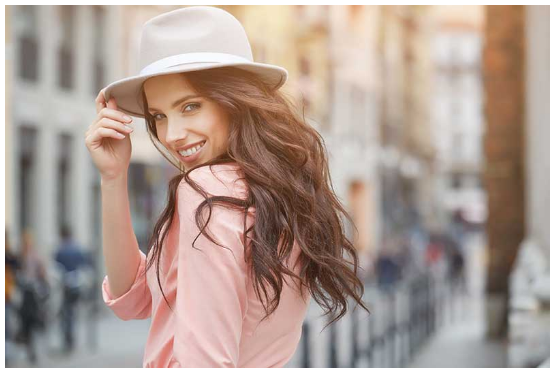What is on the woman's head?
Answer the question using a single word or phrase, according to the image.

A light grey hat